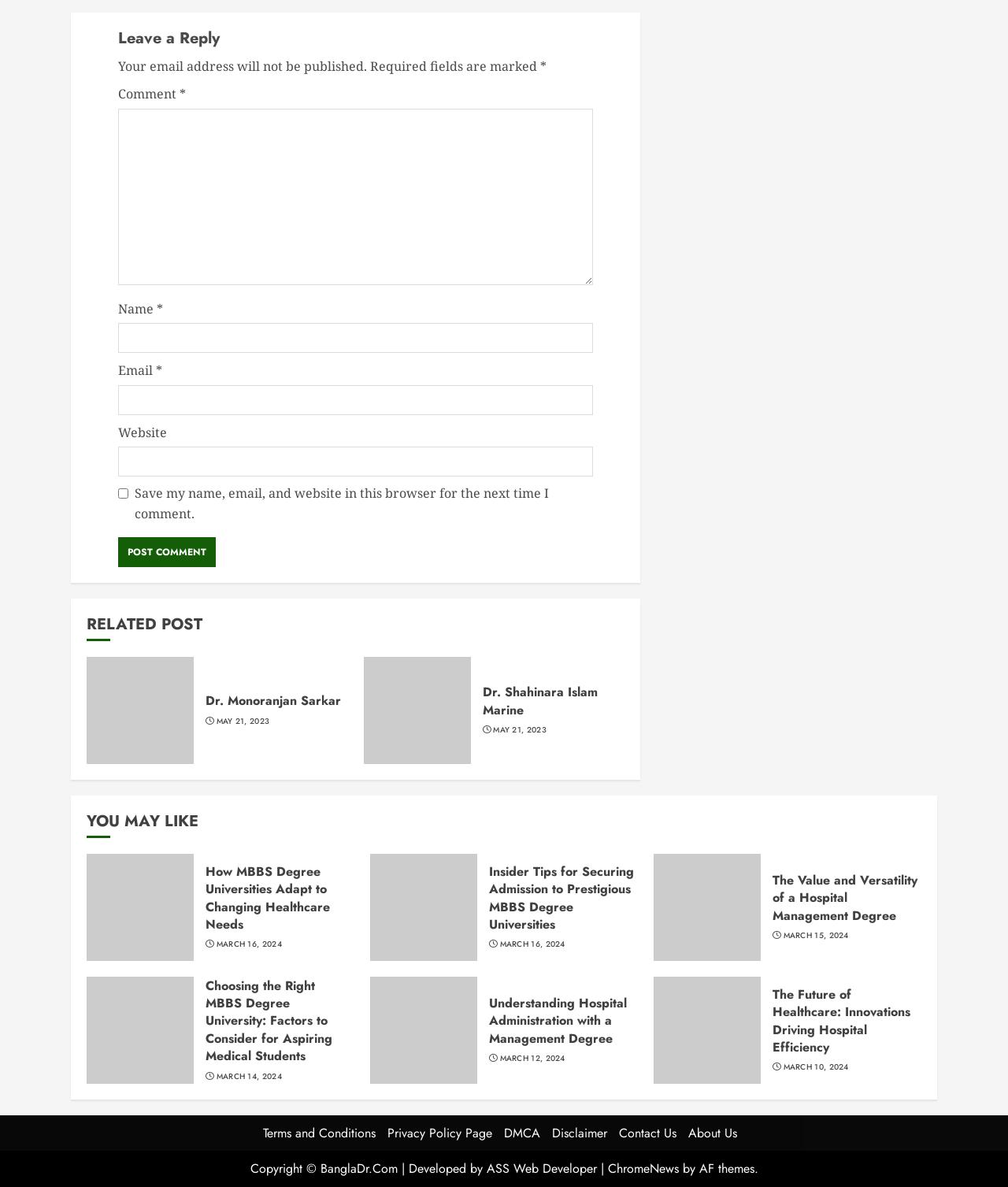Find and specify the bounding box coordinates that correspond to the clickable region for the instruction: "Visit related post".

[0.086, 0.553, 0.192, 0.643]